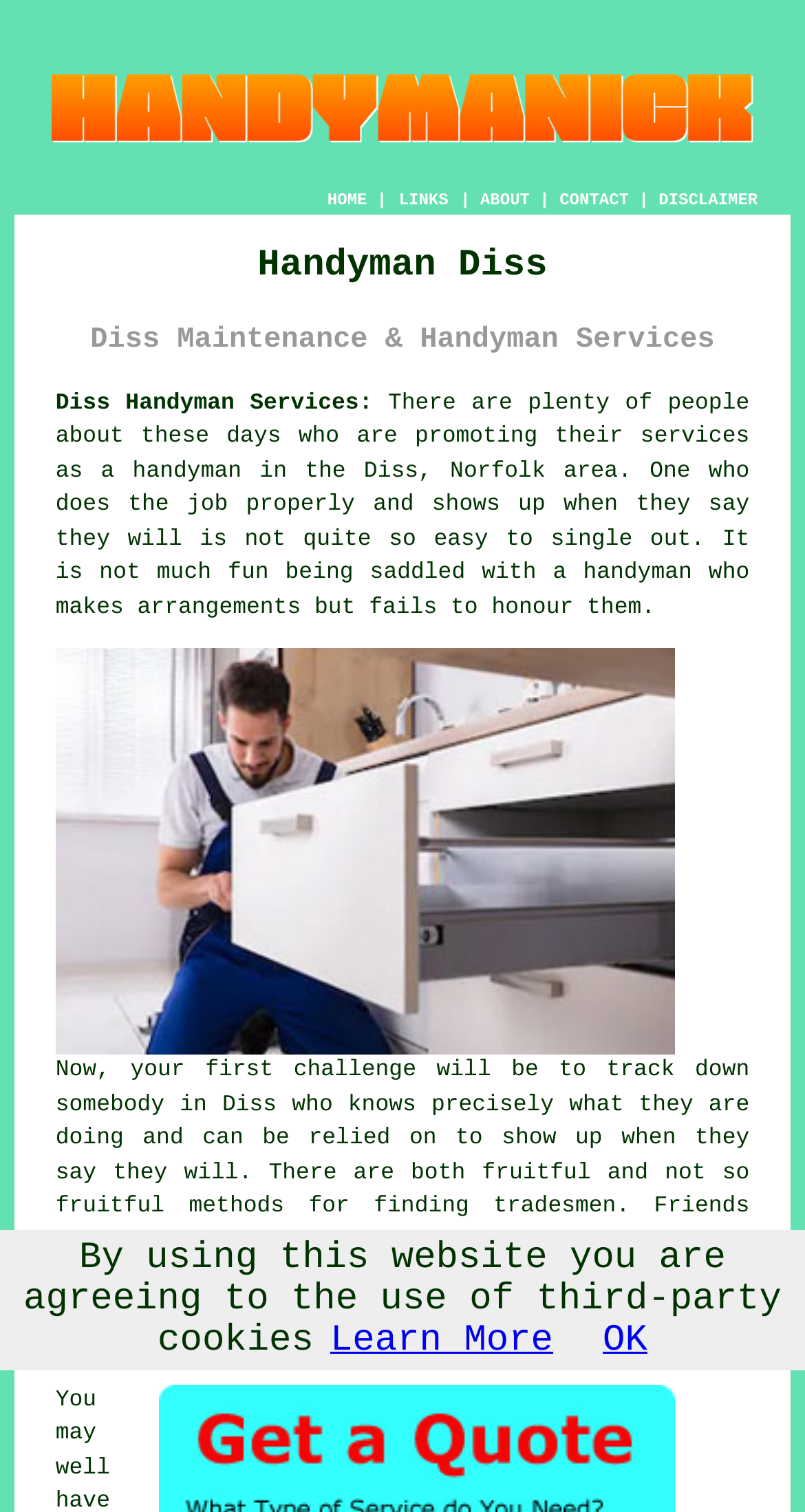Provide a short answer to the following question with just one word or phrase: What is the purpose of the webpage?

To find a reliable handyman